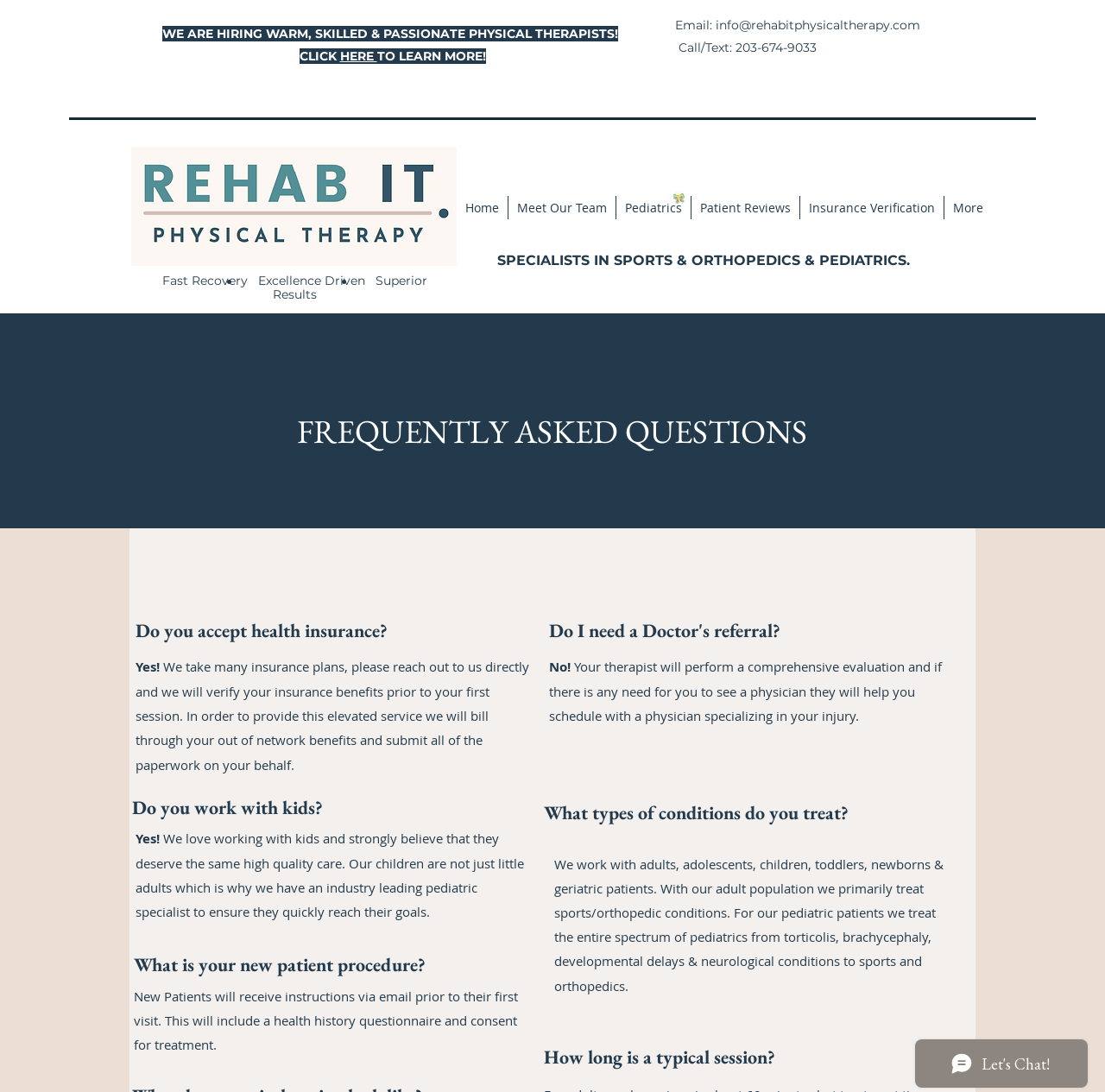Examine the screenshot and answer the question in as much detail as possible: What is the name of the physical therapy practice?

I found this information by looking at the link element that says 'Rehab It Physical Therapy, Greenwich and Stamford, CT' which is likely the name of the practice.